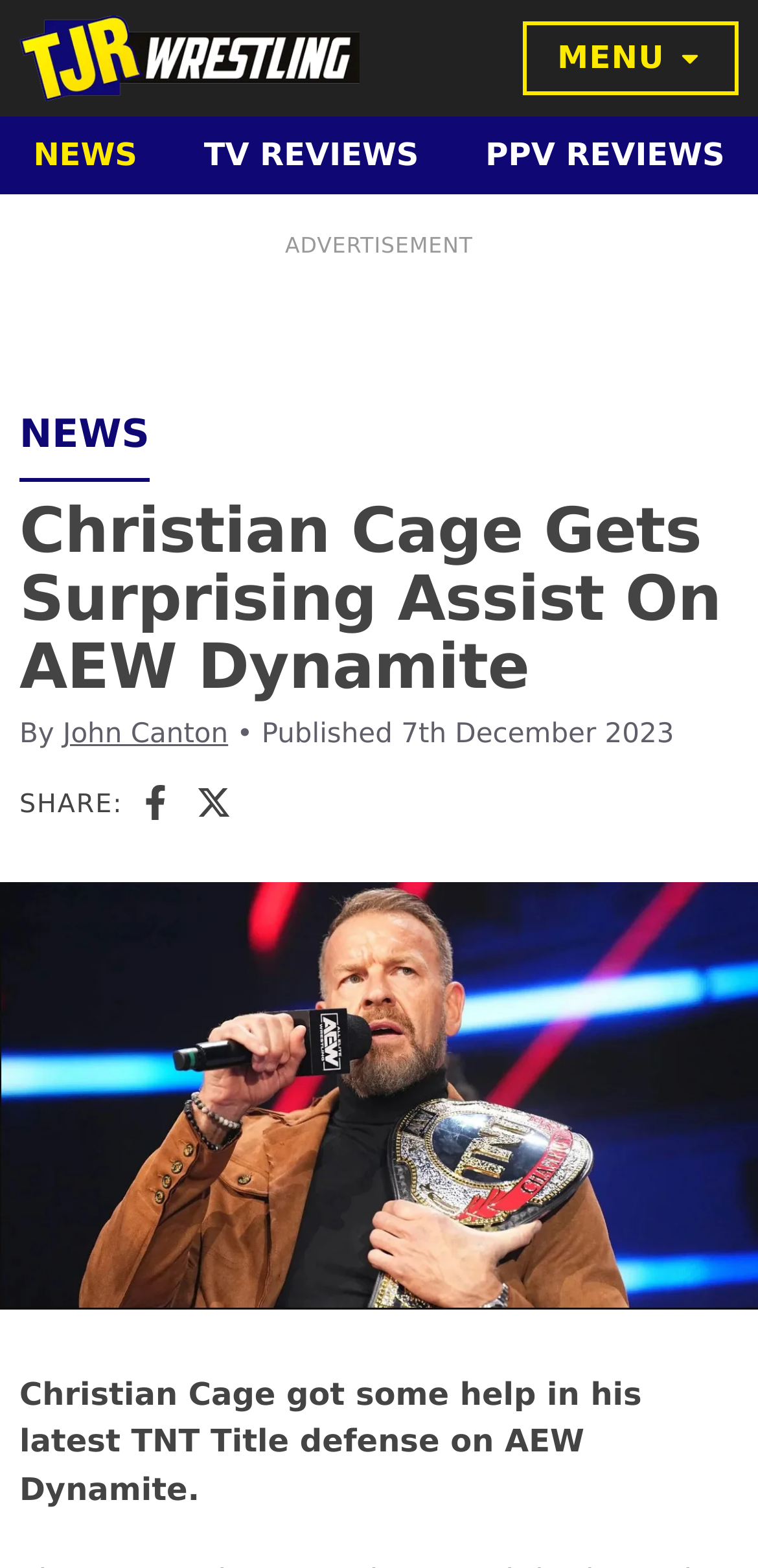Can you determine the bounding box coordinates of the area that needs to be clicked to fulfill the following instruction: "Click on the TJR Wrestling logo"?

[0.026, 0.01, 0.474, 0.065]